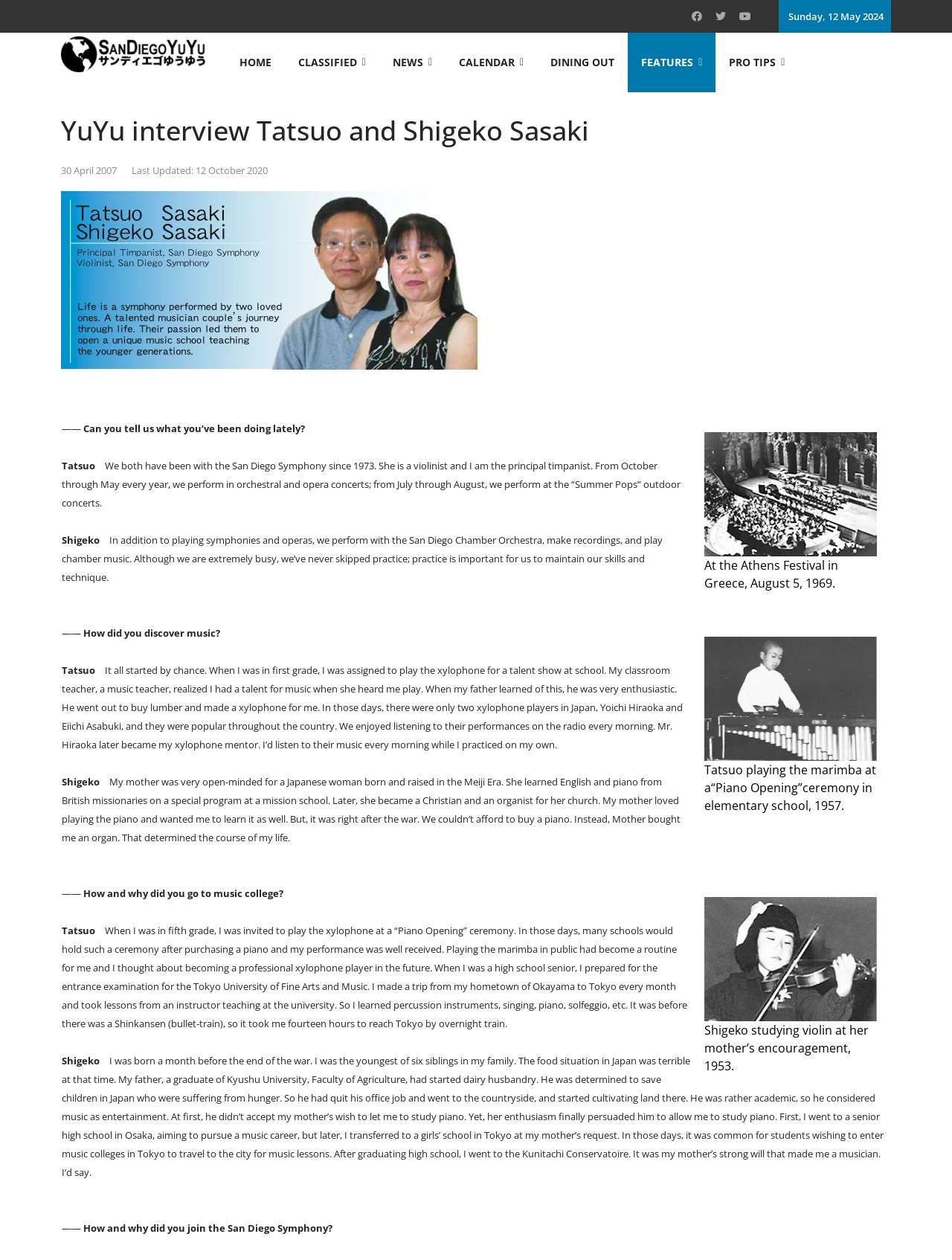What is the date of the latest update?
From the screenshot, supply a one-word or short-phrase answer.

12 October 2020